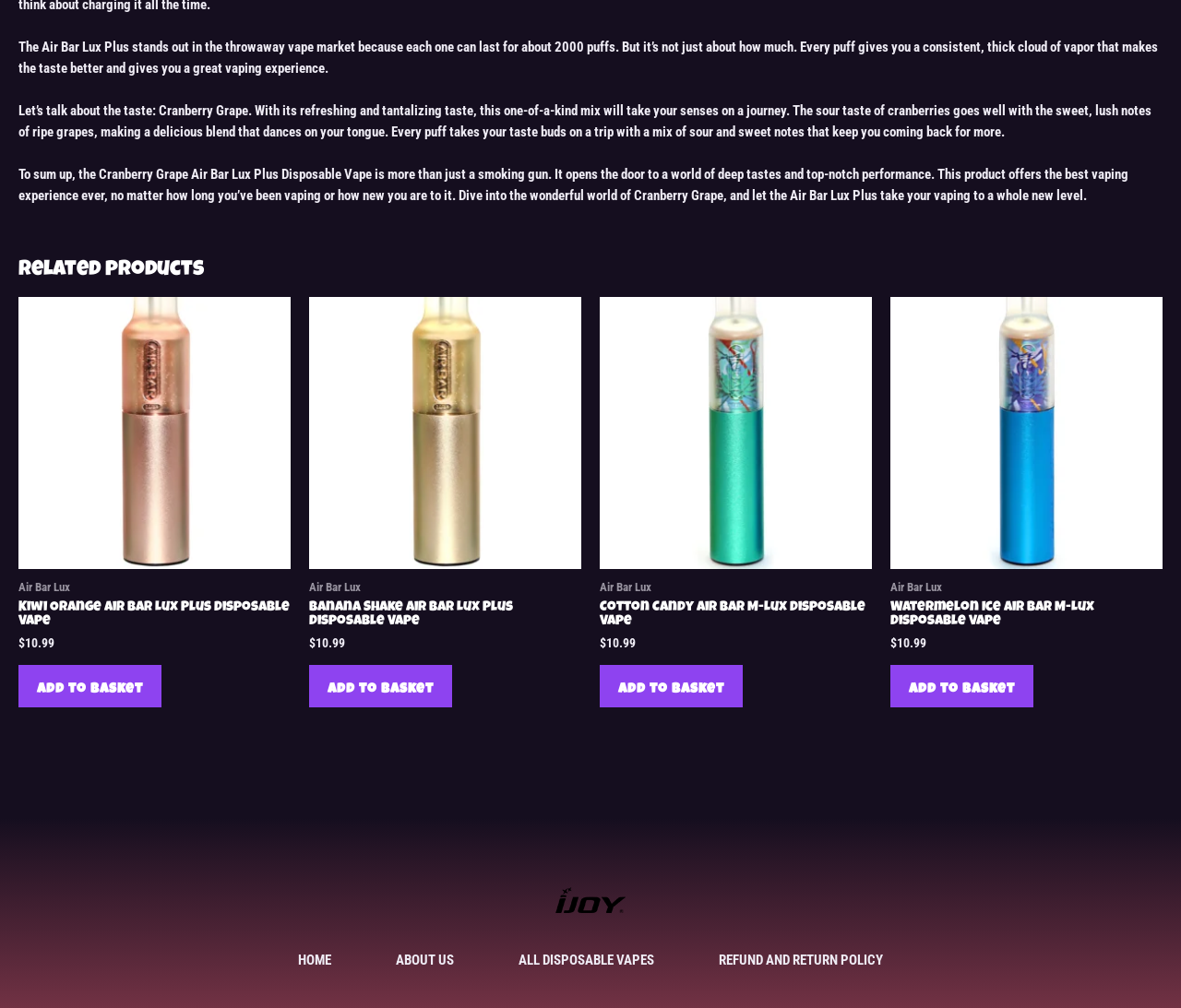What is the flavor of the product described in the first paragraph?
Based on the image, respond with a single word or phrase.

Cranberry Grape